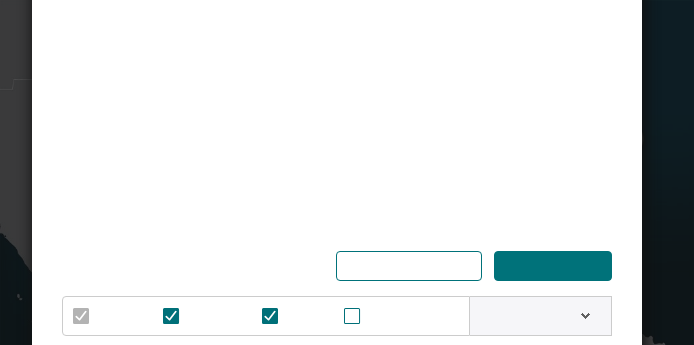What is the status of Equinor personnel in the Bahamas?
Observe the image and answer the question with a one-word or short phrase response.

Confirmed safe and accounted for